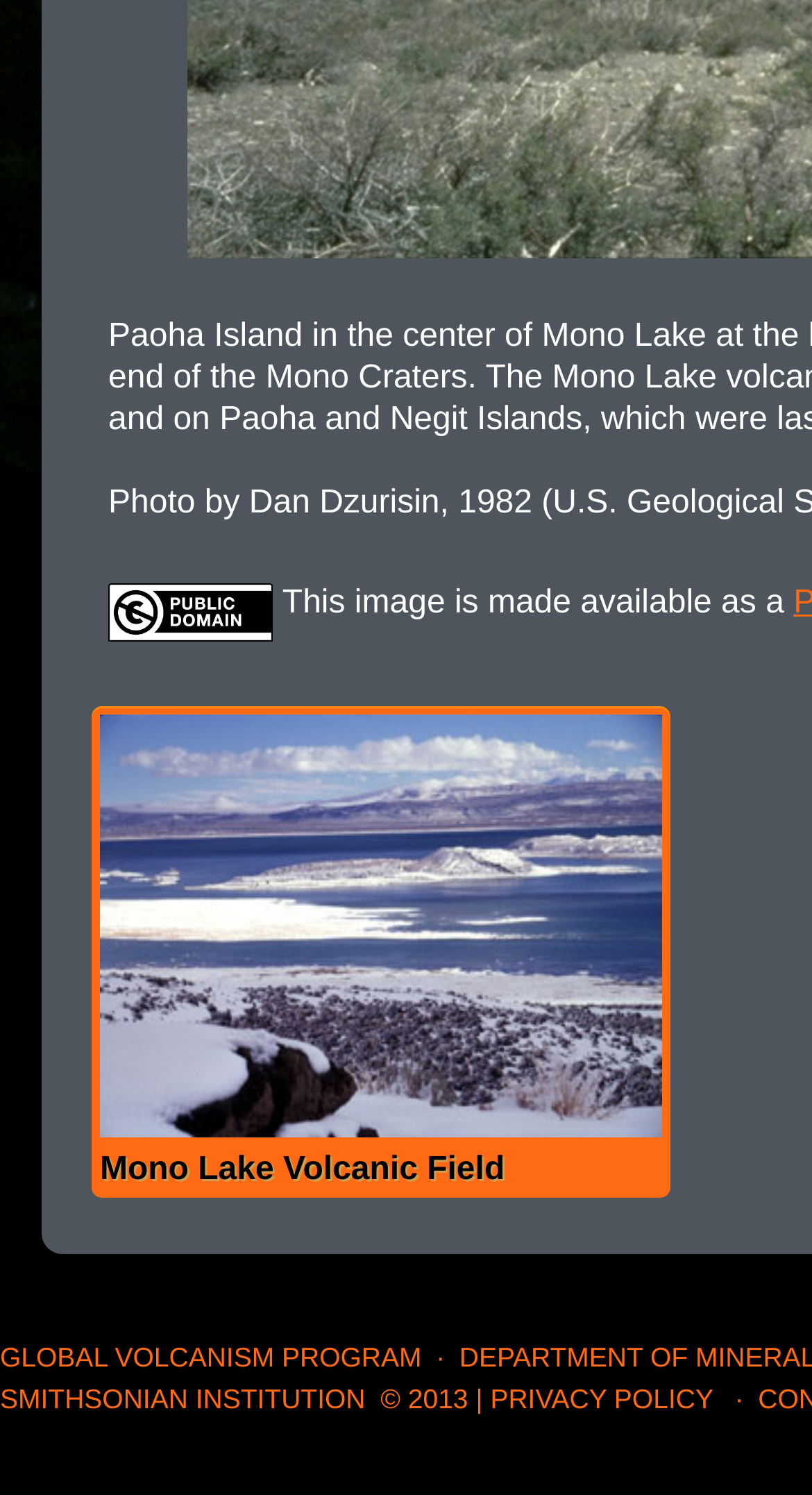Answer the question with a single word or phrase: 
What is the name of the volcanic field?

Mono Lake Volcanic Field